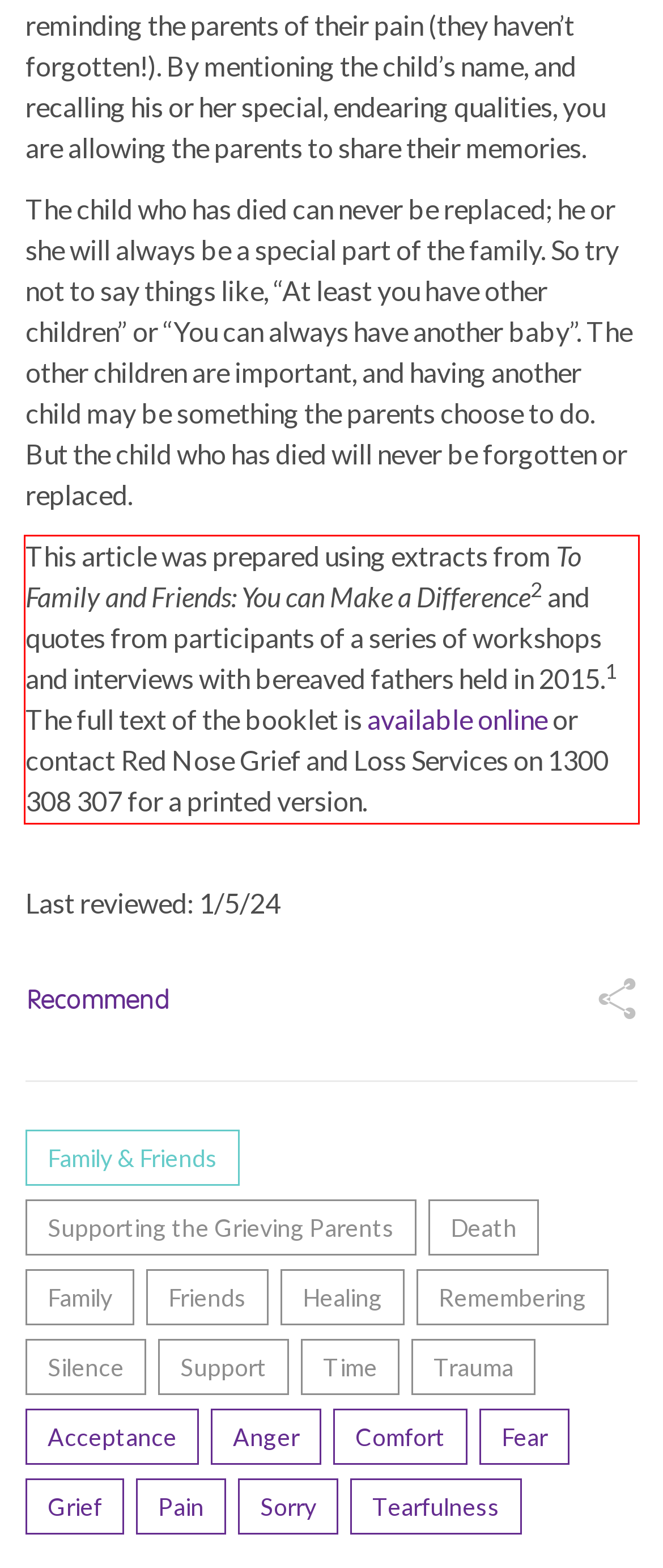Inspect the webpage screenshot that has a red bounding box and use OCR technology to read and display the text inside the red bounding box.

This article was prepared using extracts from To Family and Friends: You can Make a Difference2 and quotes from participants of a series of workshops and interviews with bereaved fathers held in 2015.1 The full text of the booklet is available online or contact Red Nose Grief and Loss Services on 1300 308 307 for a printed version.